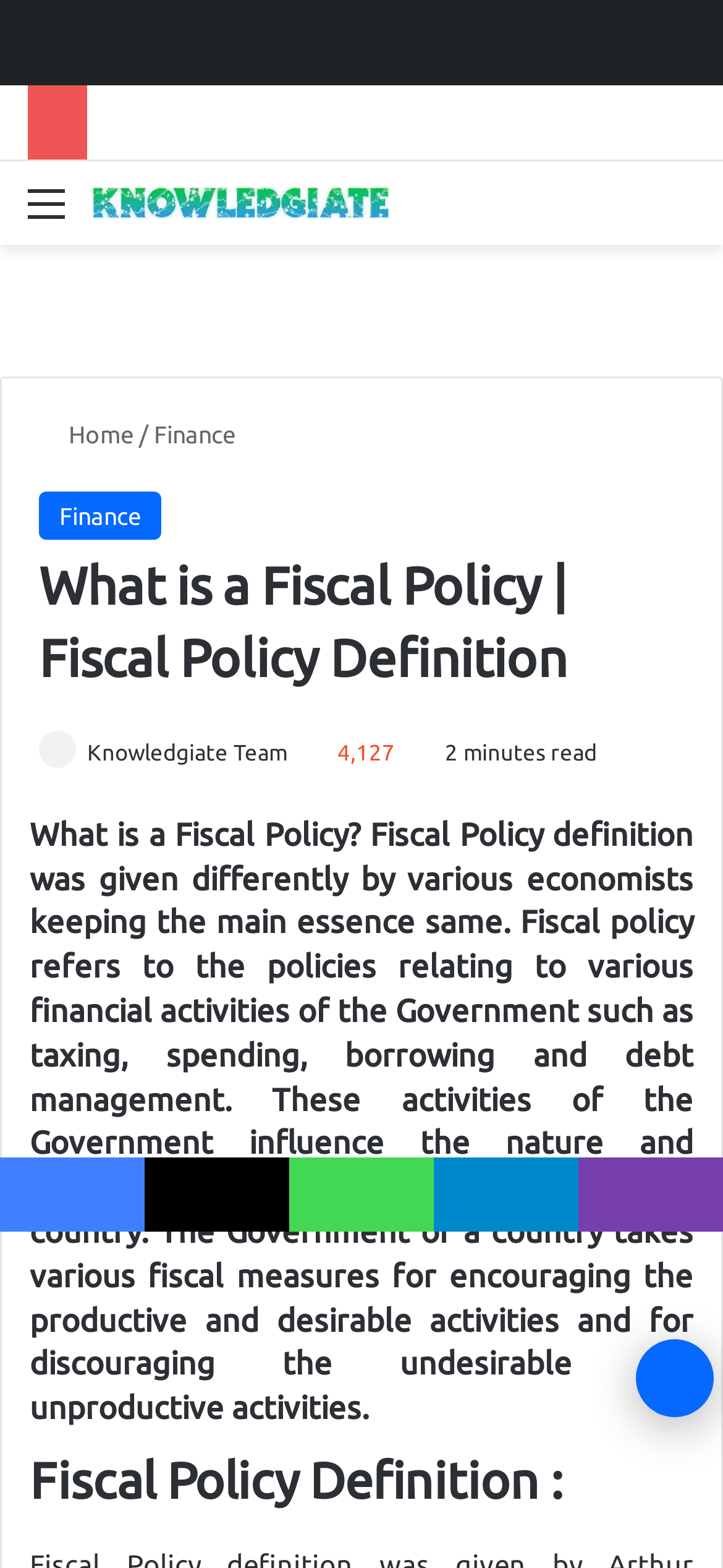Find the bounding box coordinates for the HTML element described as: "Search for". The coordinates should consist of four float values between 0 and 1, i.e., [left, top, right, bottom].

[0.91, 0.111, 0.962, 0.165]